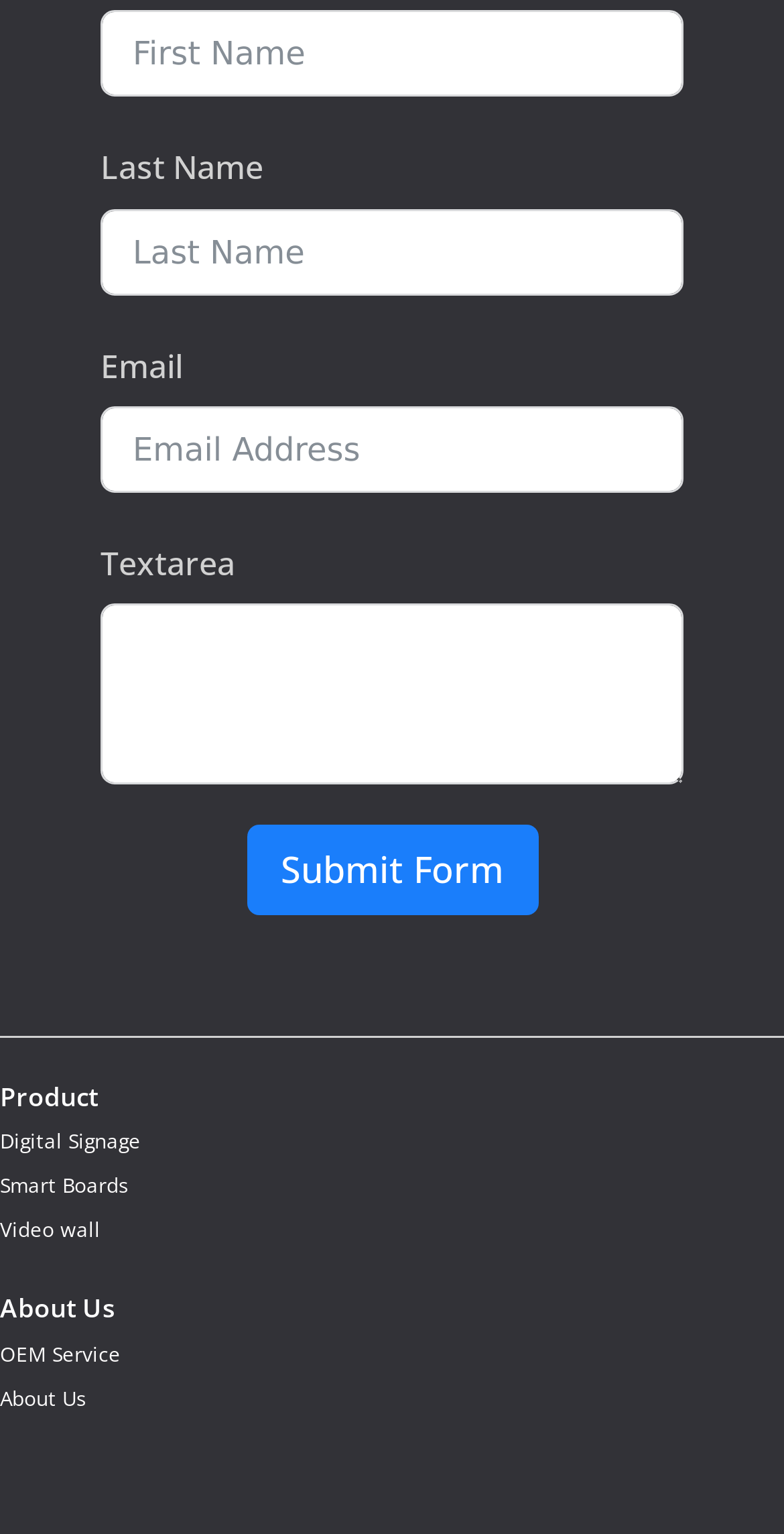What is the label above the 'Email' input field?
Refer to the screenshot and answer in one word or phrase.

Email